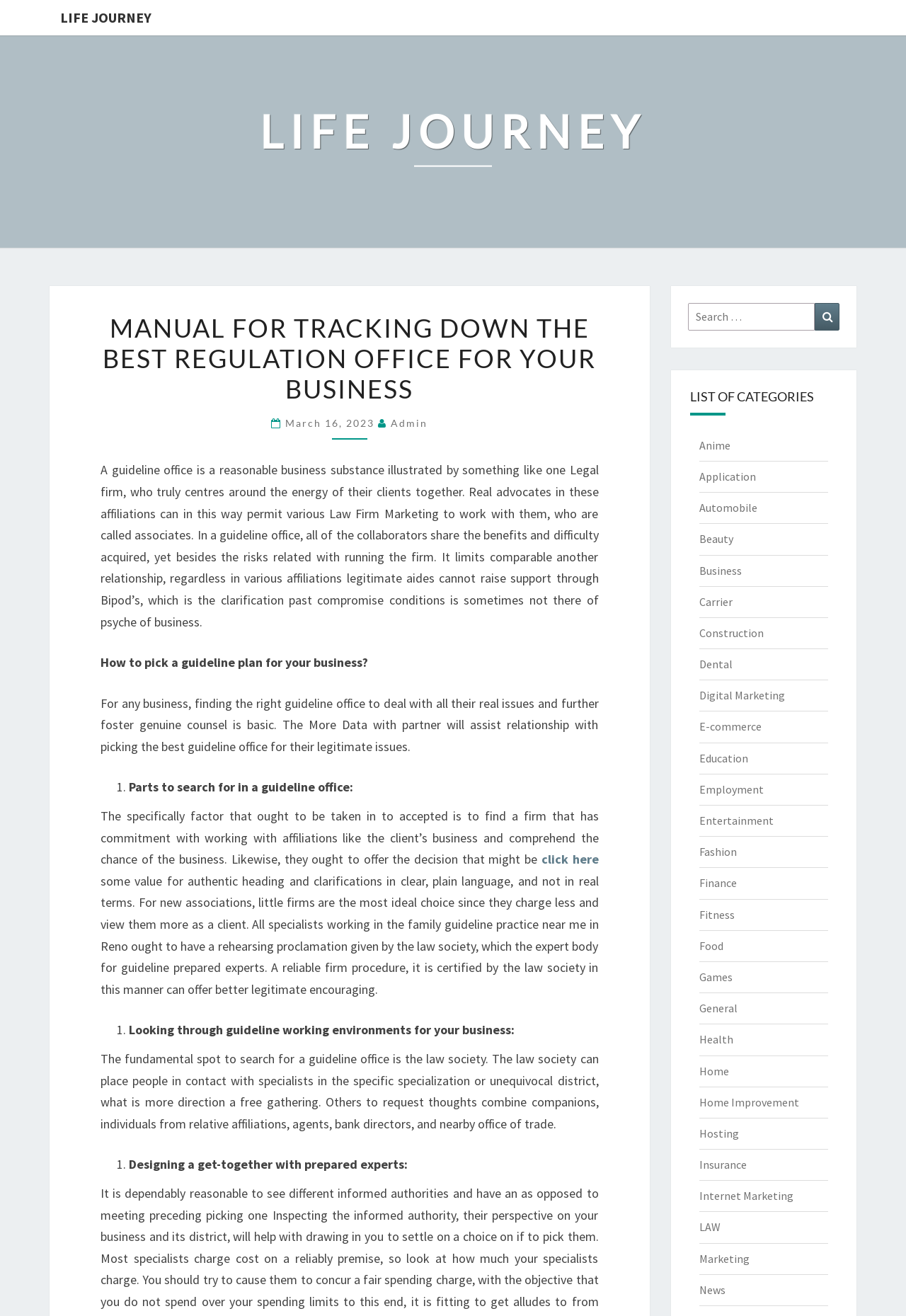From the webpage screenshot, identify the region described by E-commerce. Provide the bounding box coordinates as (top-left x, top-left y, bottom-right x, bottom-right y), with each value being a floating point number between 0 and 1.

[0.771, 0.547, 0.84, 0.558]